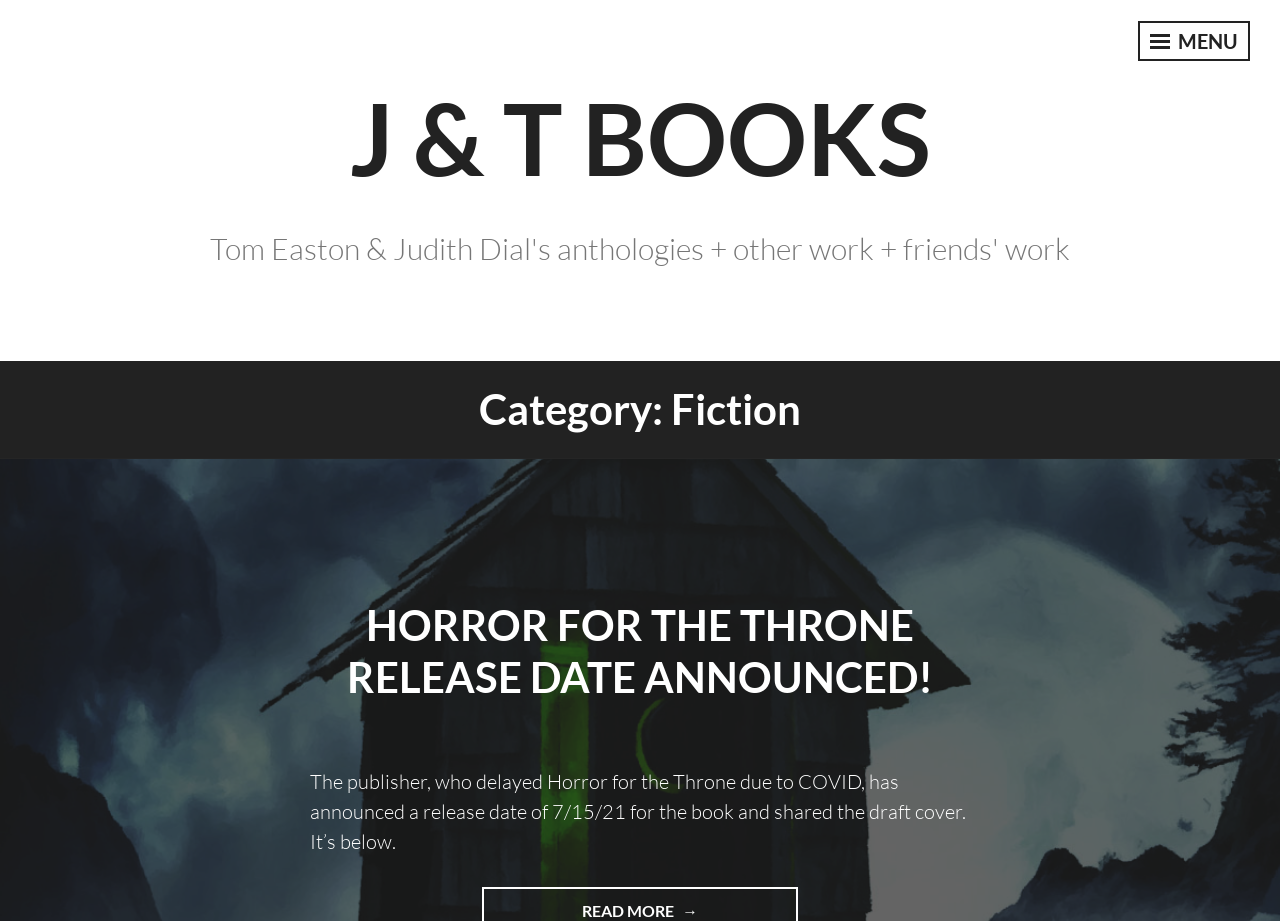Give a succinct answer to this question in a single word or phrase: 
What is the category of the book?

Fiction